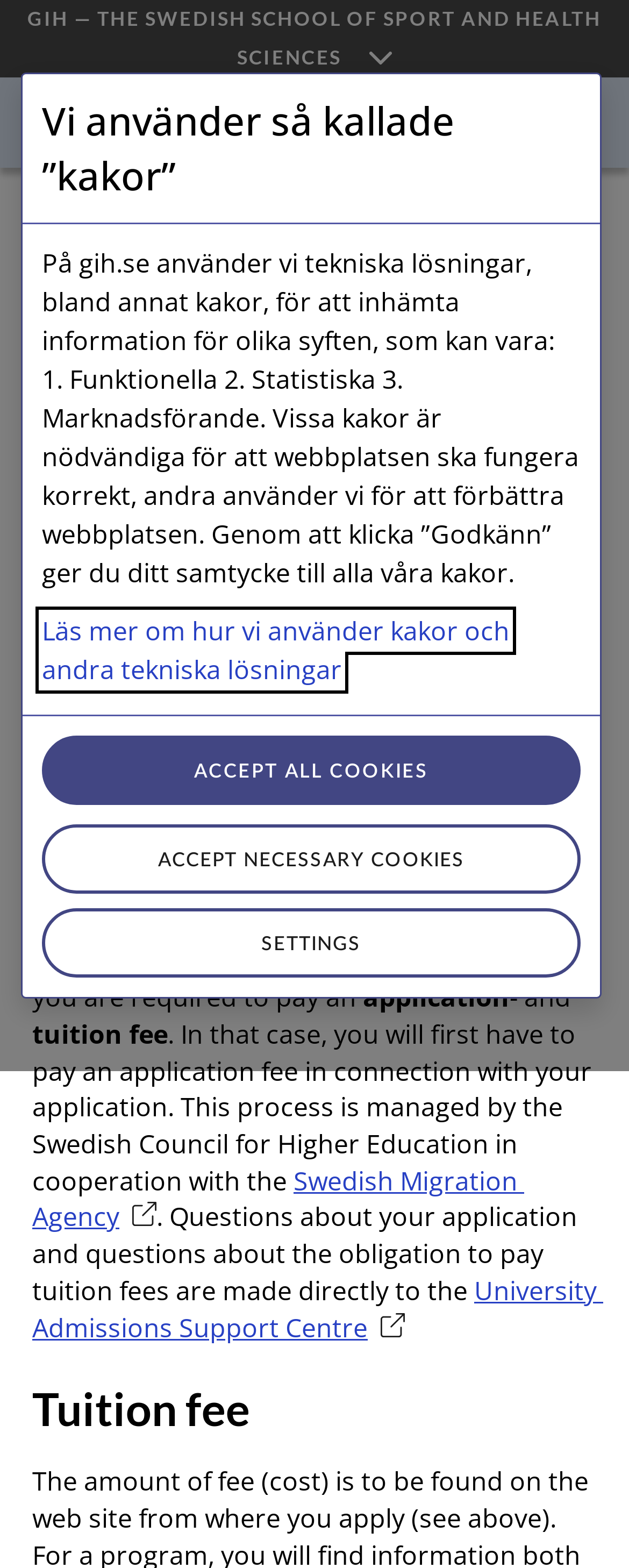Refer to the image and provide a thorough answer to this question:
Who manages the application fee process?

I found the answer by reading the static text that says 'This process is managed by the Swedish Council for Higher Education in cooperation with the Swedish Migration Agency'.